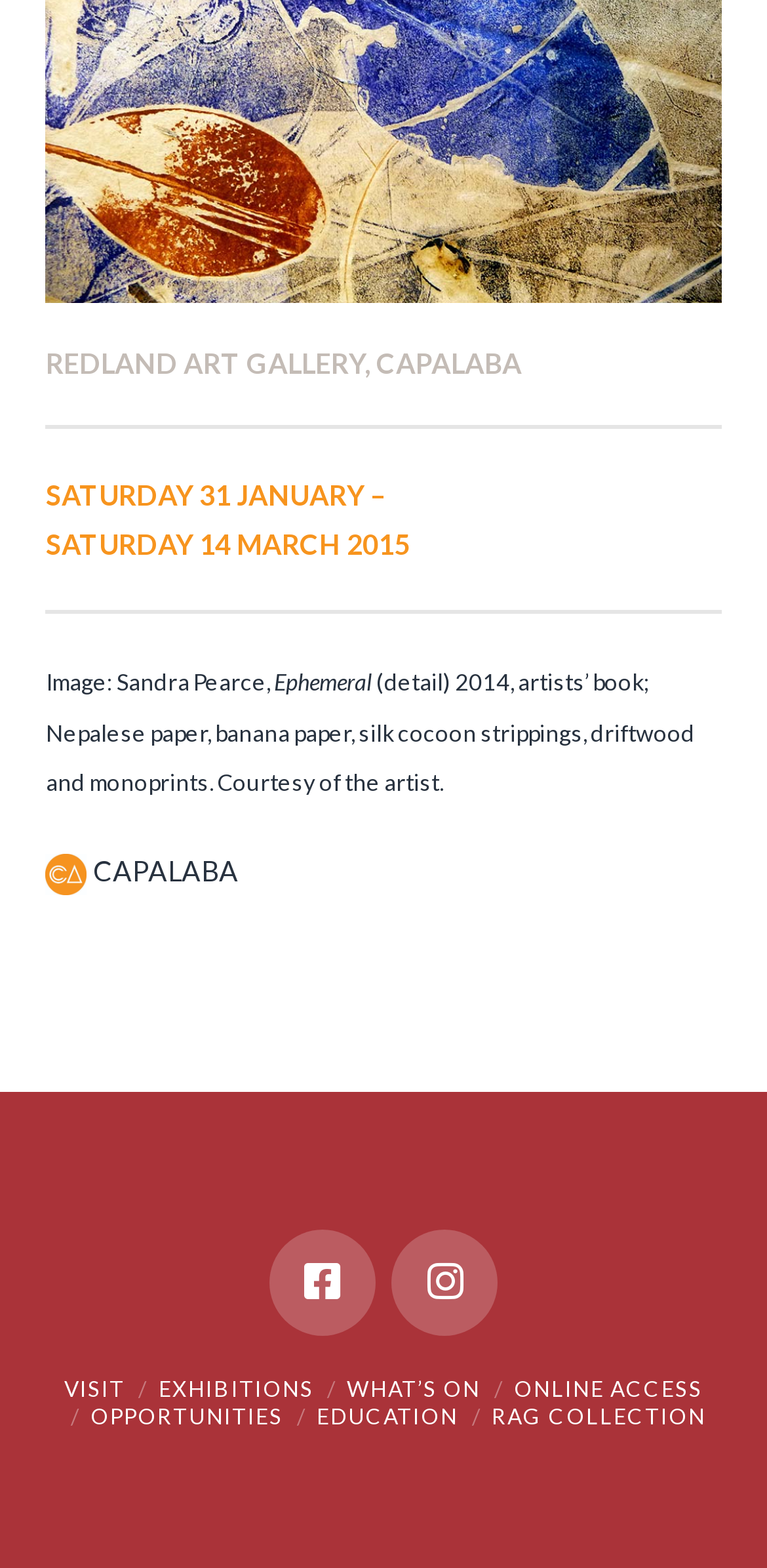Extract the bounding box coordinates of the UI element described by: "WHAT’S ON". The coordinates should include four float numbers ranging from 0 to 1, e.g., [left, top, right, bottom].

[0.453, 0.877, 0.627, 0.893]